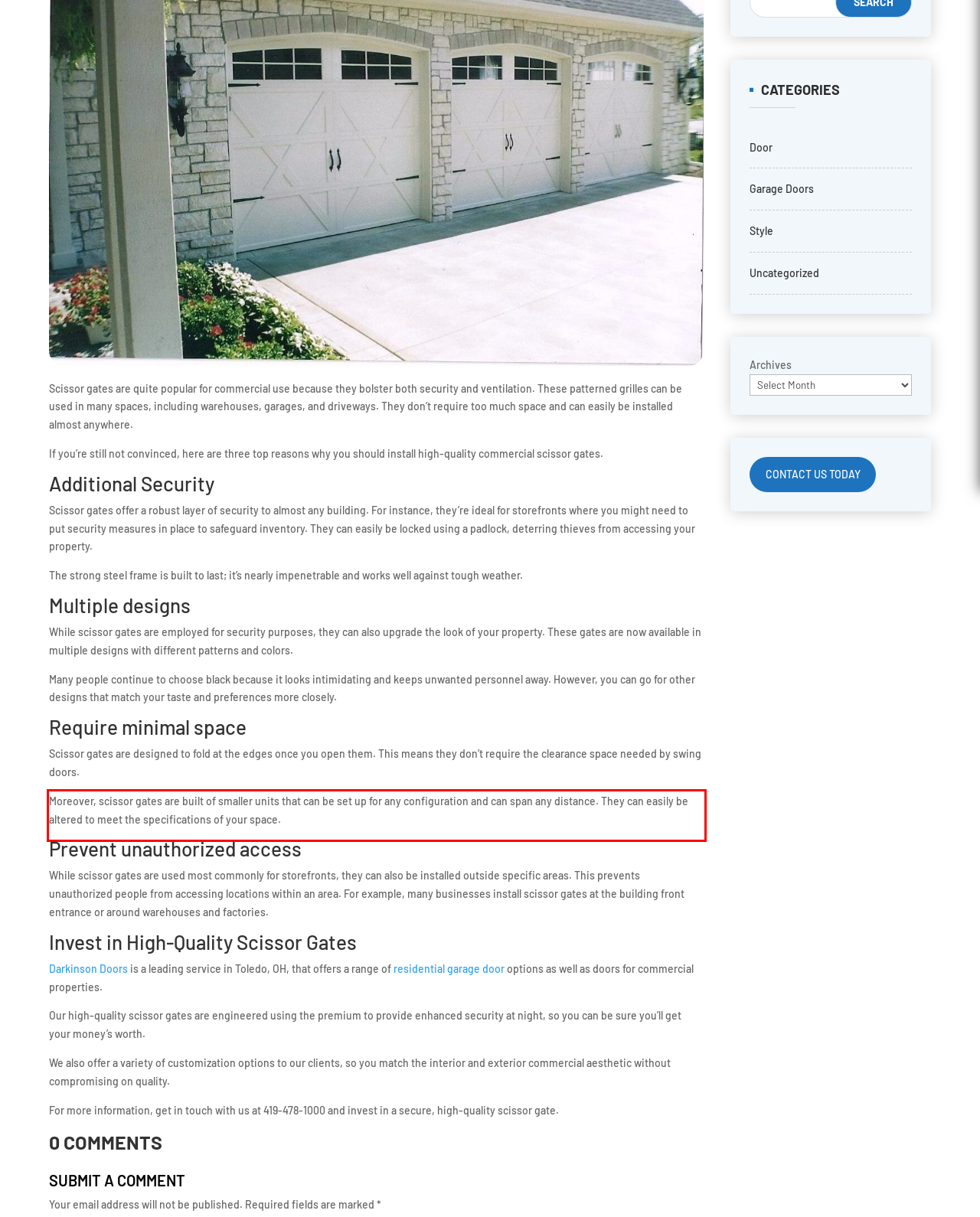Extract and provide the text found inside the red rectangle in the screenshot of the webpage.

Moreover, scissor gates are built of smaller units that can be set up for any configuration and can span any distance. They can easily be altered to meet the specifications of your space.